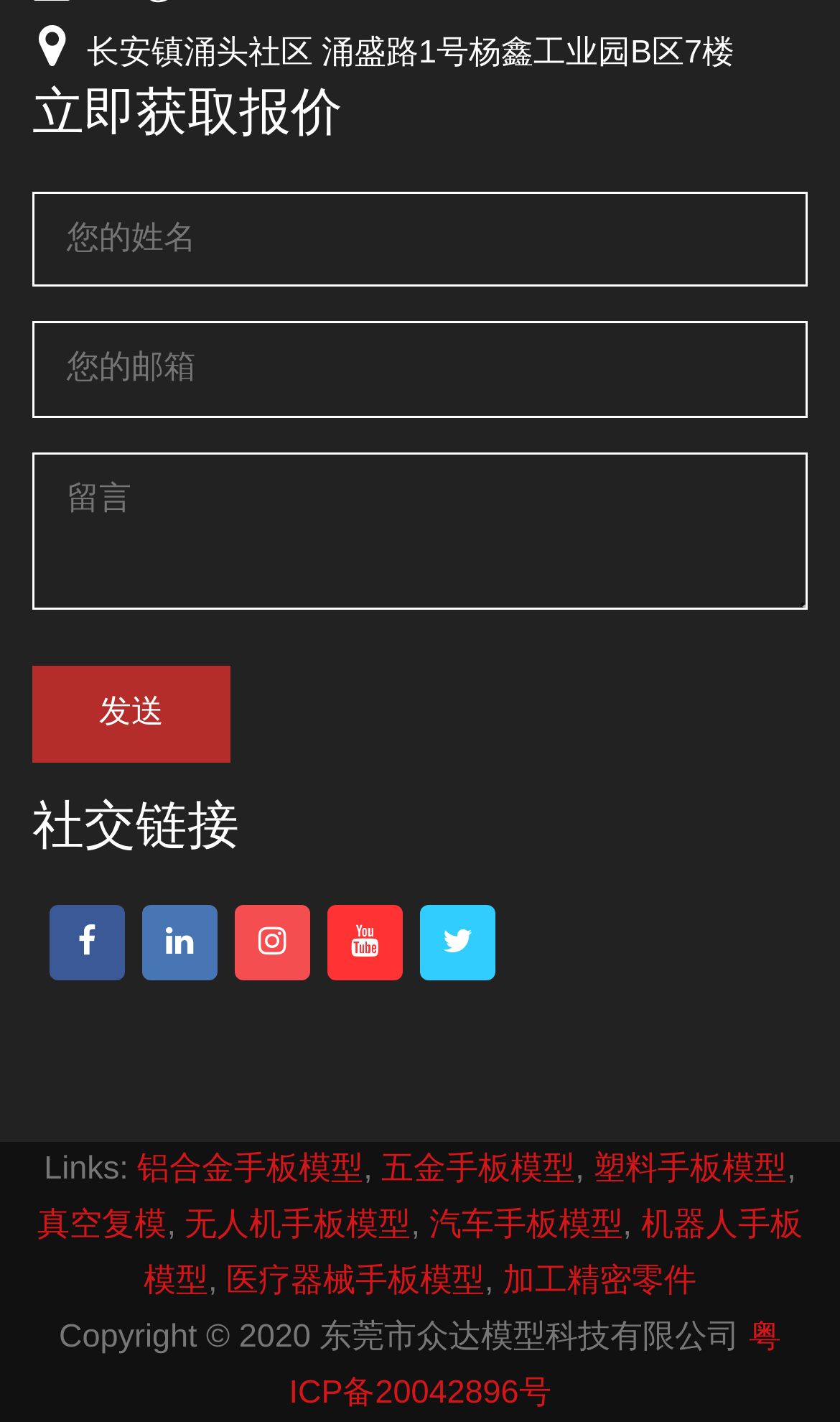Please locate the bounding box coordinates of the element that should be clicked to complete the given instruction: "Click the 铝合金手板模型 link".

[0.163, 0.809, 0.433, 0.834]